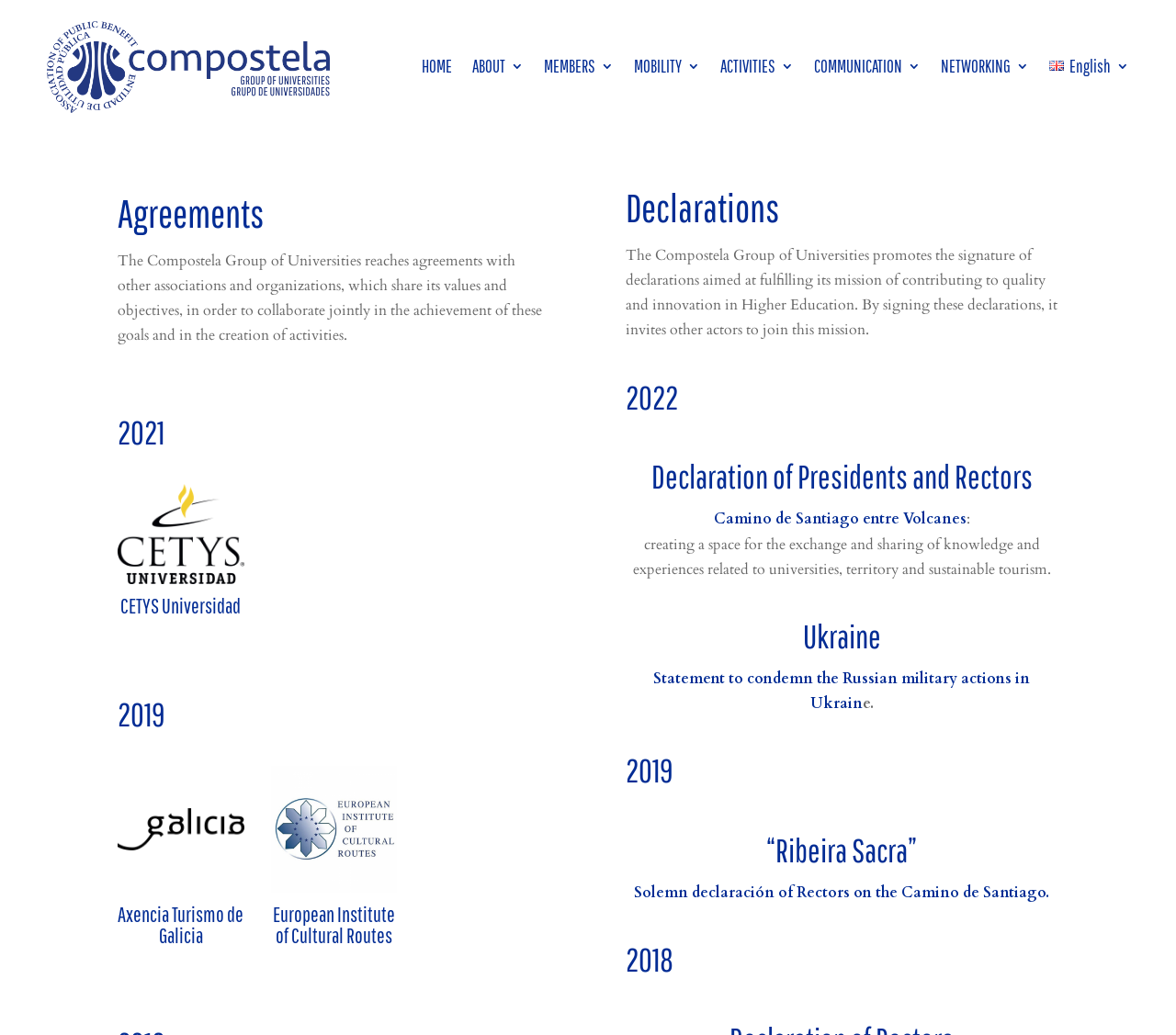Find the bounding box coordinates of the element's region that should be clicked in order to follow the given instruction: "Read about the CETYS Universidad agreement". The coordinates should consist of four float numbers between 0 and 1, i.e., [left, top, right, bottom].

[0.1, 0.468, 0.207, 0.565]